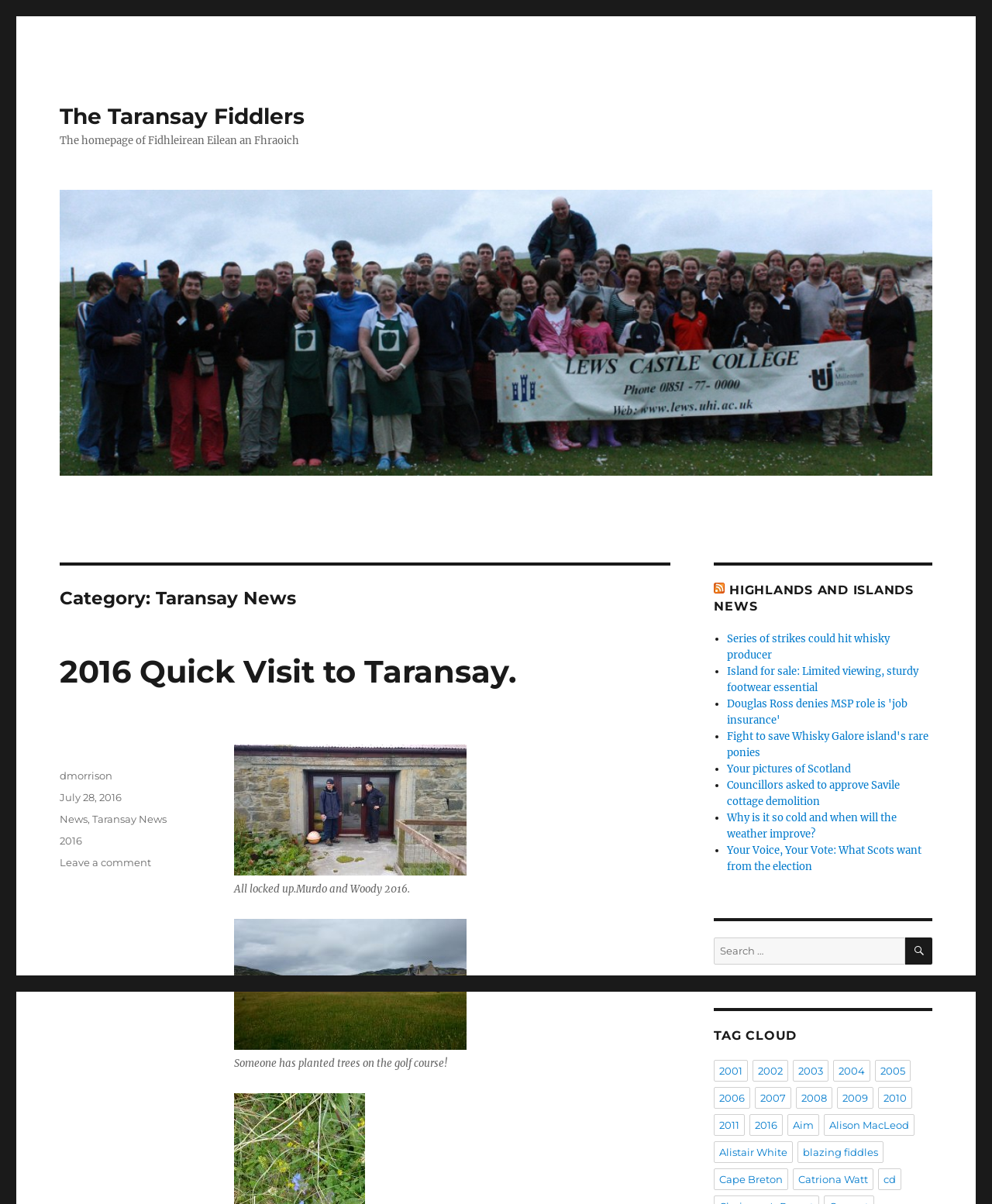Provide the bounding box coordinates for the UI element described in this sentence: "2016 Quick Visit to Taransay.". The coordinates should be four float values between 0 and 1, i.e., [left, top, right, bottom].

[0.06, 0.542, 0.521, 0.573]